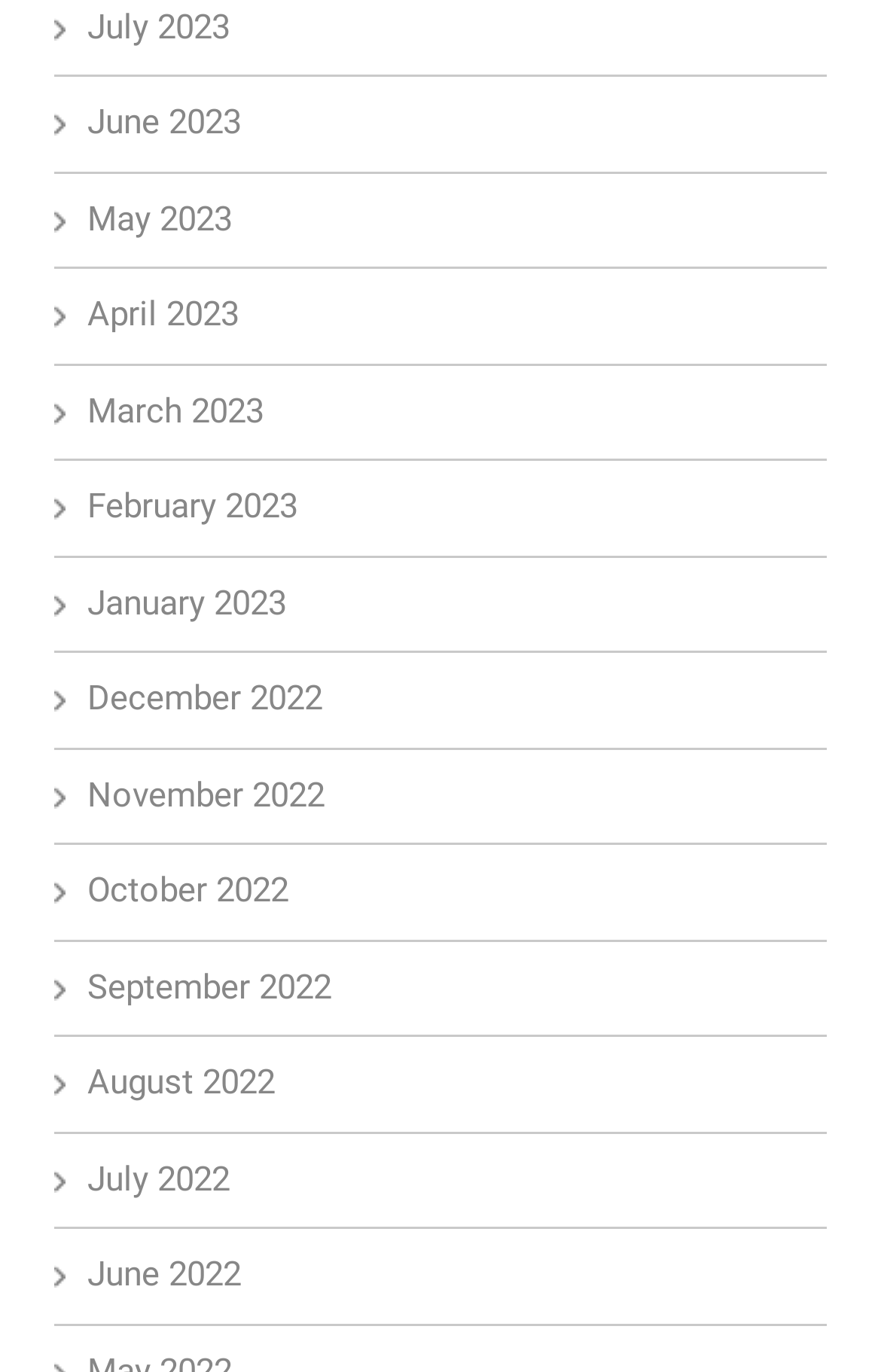How many months are listed?
By examining the image, provide a one-word or phrase answer.

12